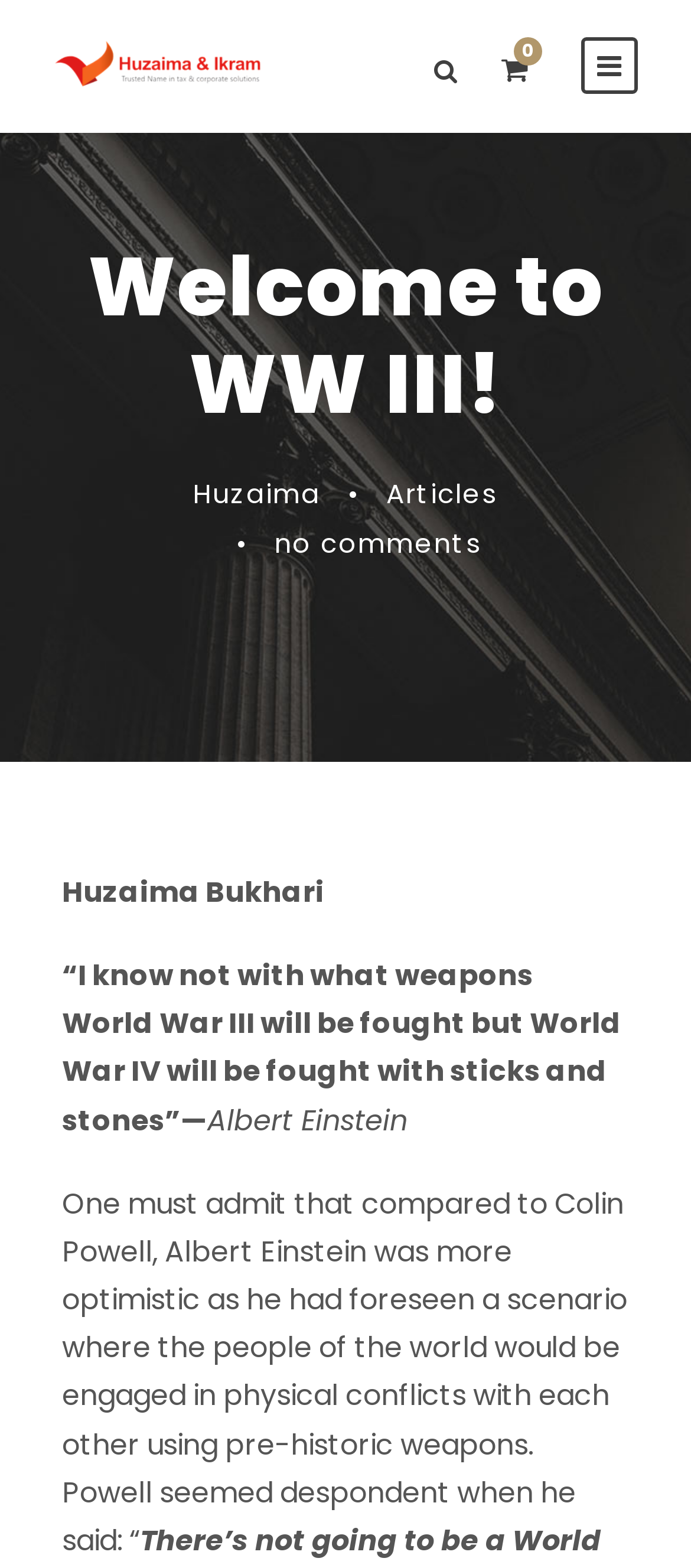Using the webpage screenshot, locate the HTML element that fits the following description and provide its bounding box: "title="Capture-removebg-preview-1-300×84"".

[0.077, 0.029, 0.385, 0.055]